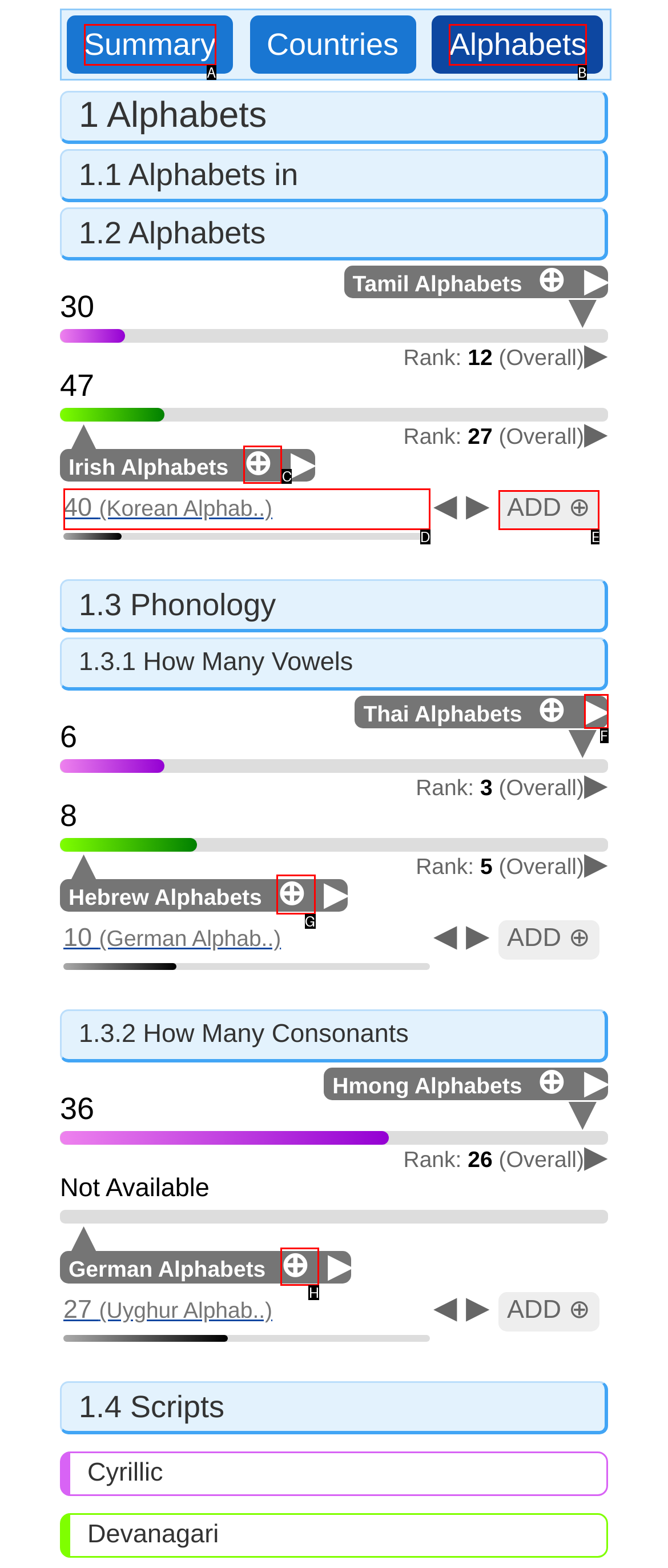Choose the HTML element that needs to be clicked for the given task: Compare the 'Hebrew Alphabets' Respond by giving the letter of the chosen option.

G